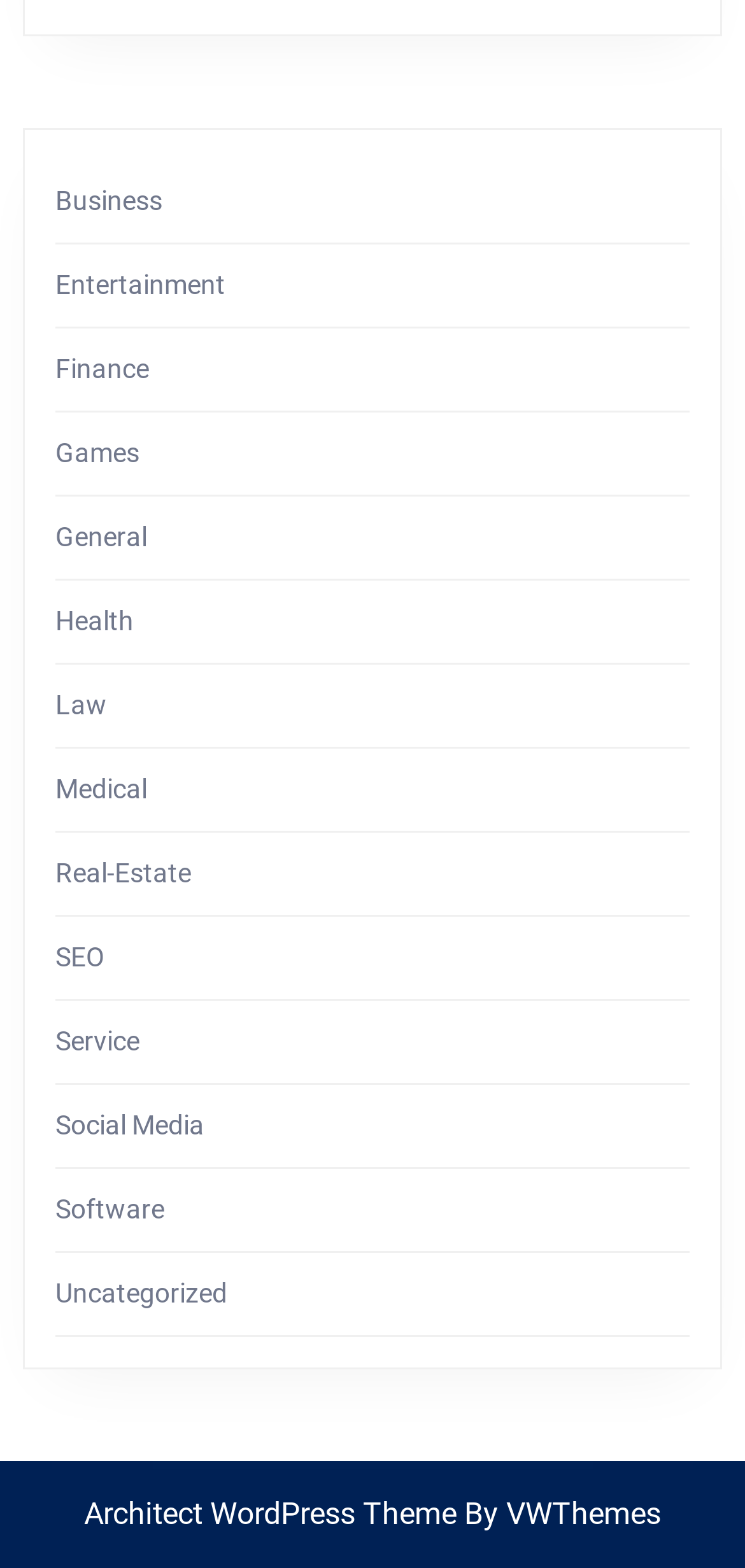How many links are available on the webpage?
Refer to the image and give a detailed answer to the query.

By counting the links on the webpage, I can see that there are 15 links available, including the categories and the theme link at the bottom.